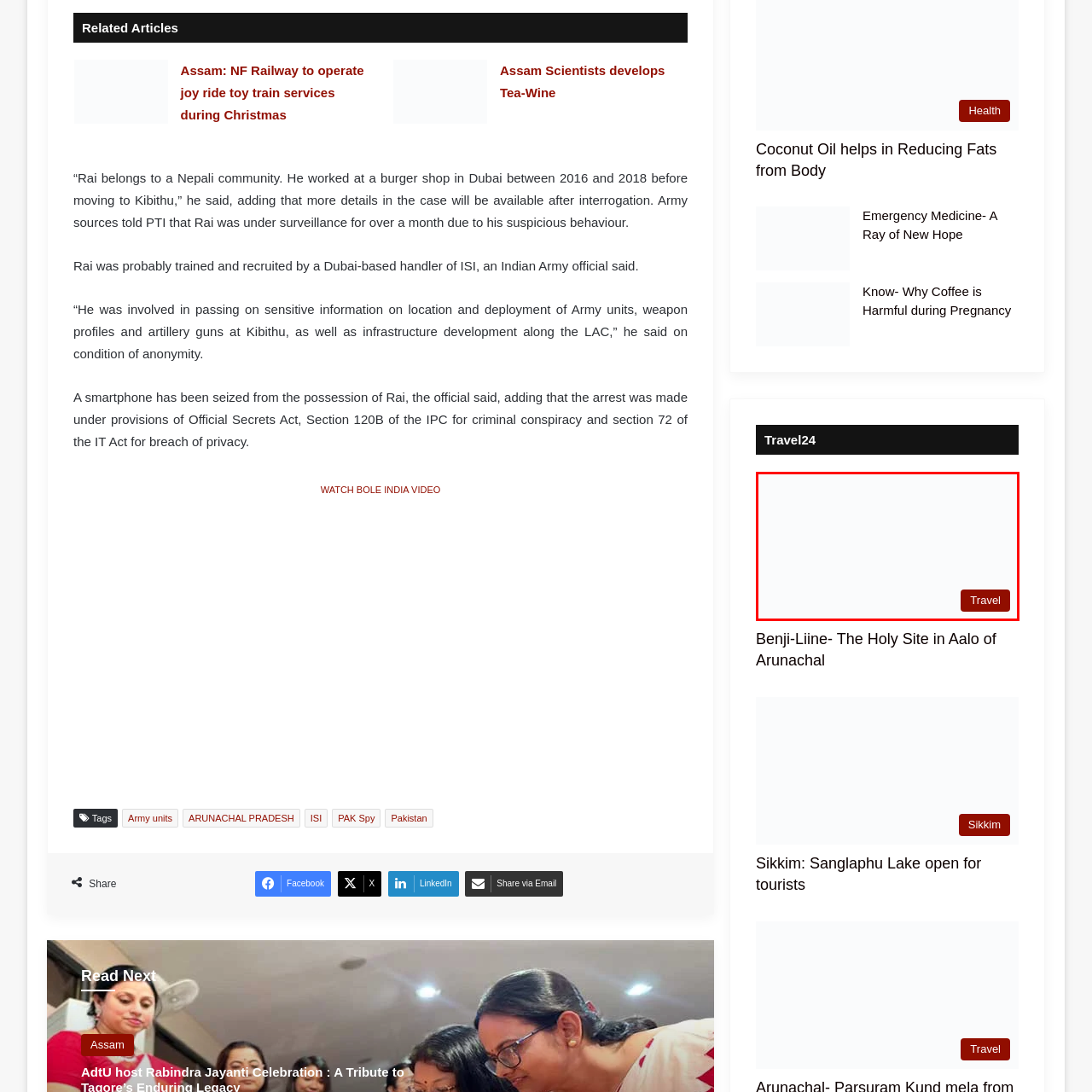Observe the image area highlighted by the pink border and answer the ensuing question in detail, using the visual cues: 
What do visitors seek at the Benji-Liine?

According to the caption, the Benji-Liine is a significant cultural and spiritual site that attracts visitors who are looking for both tranquility and an enriching experience, implying that the site offers a unique and fulfilling experience for those who visit.